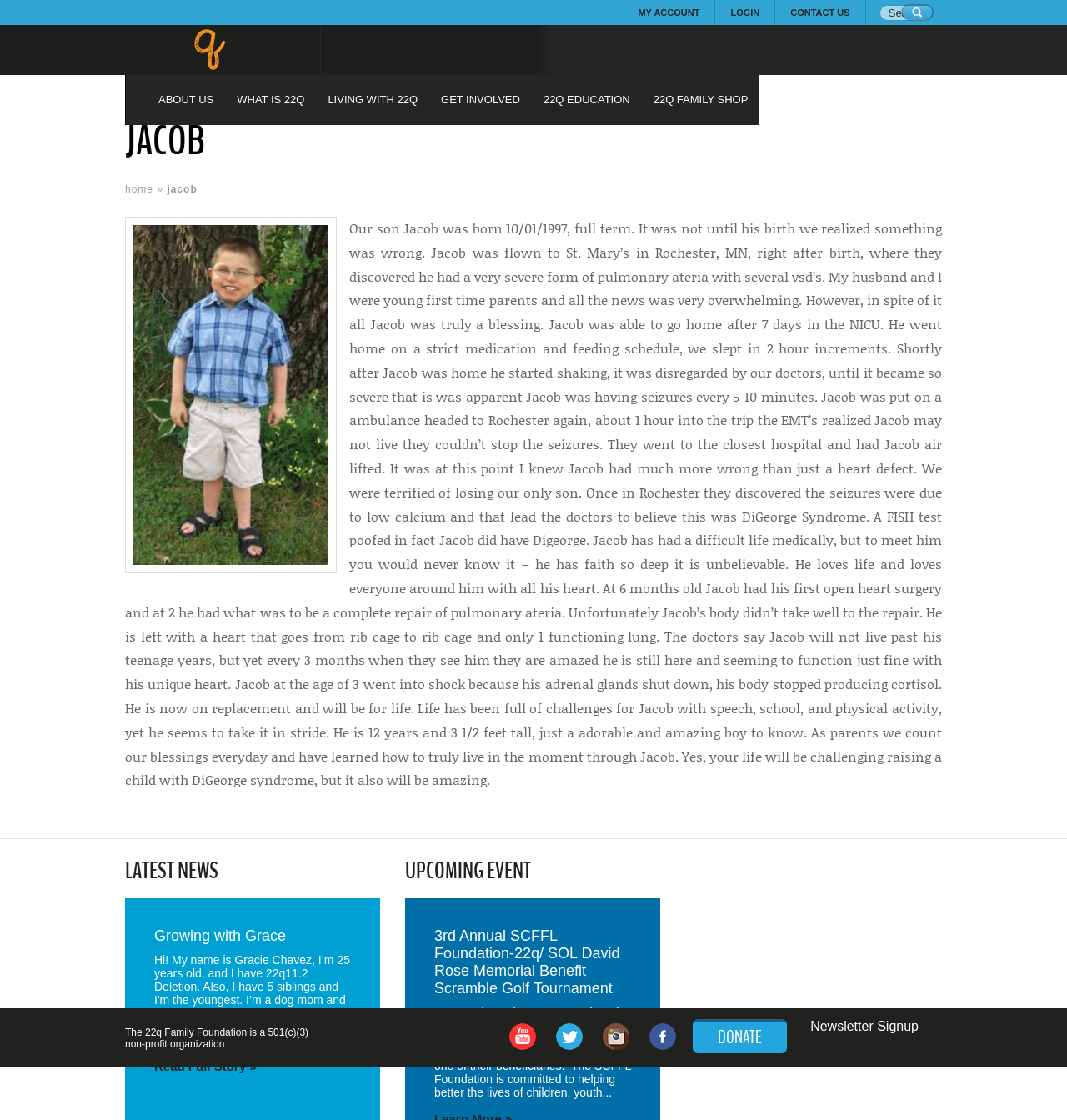Identify the bounding box coordinates necessary to click and complete the given instruction: "Sign up for the newsletter".

[0.744, 0.903, 0.877, 0.931]